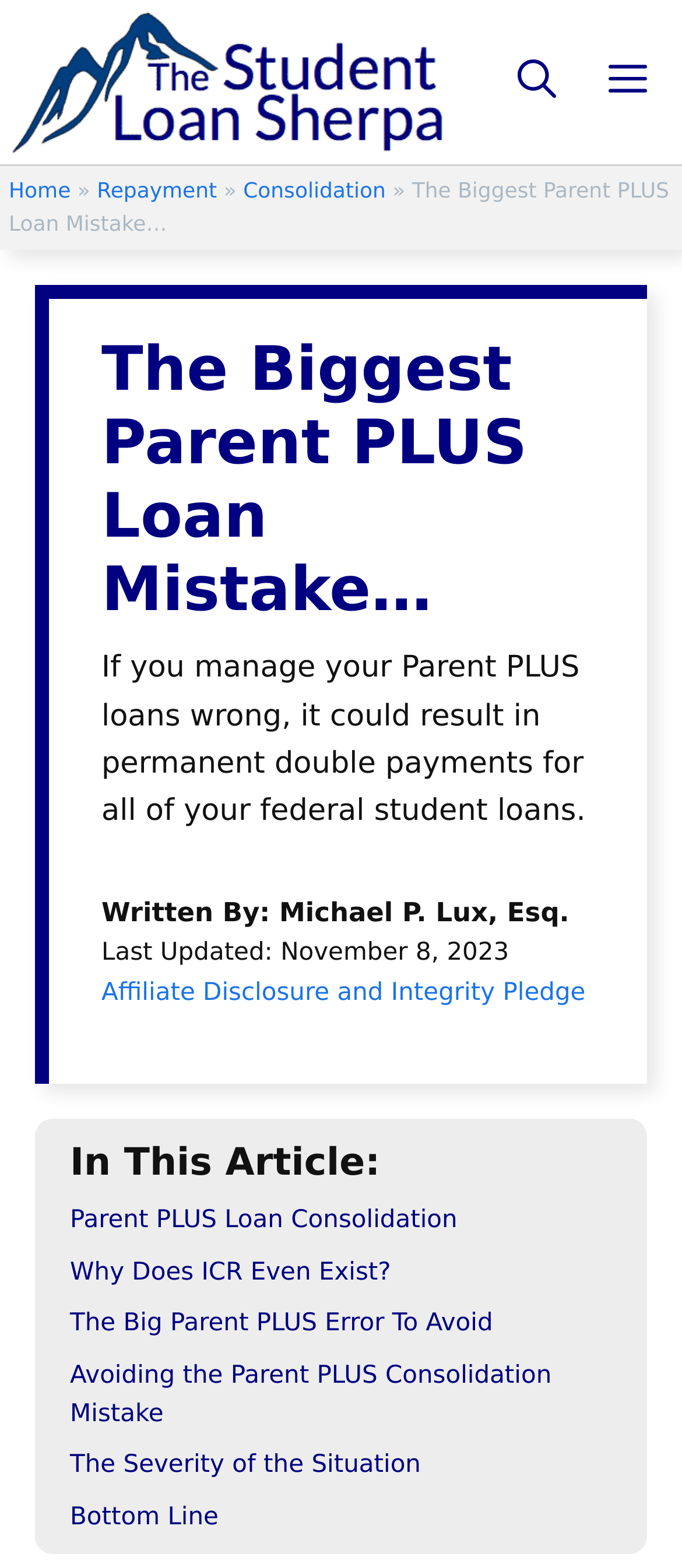Can you determine the bounding box coordinates of the area that needs to be clicked to fulfill the following instruction: "read the article 'Parent PLUS Loan Consolidation'"?

[0.103, 0.77, 0.671, 0.788]